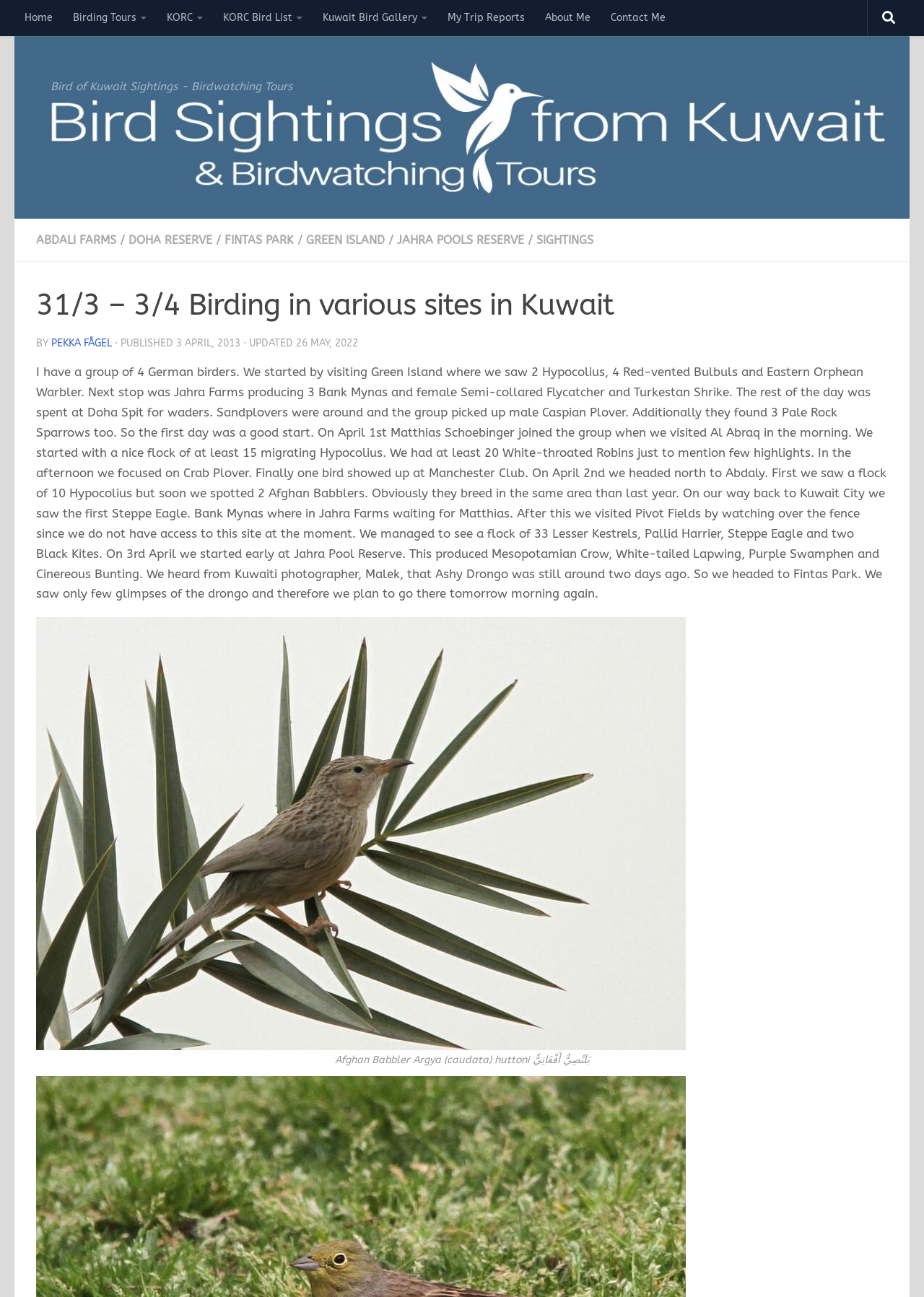How many Pale Rock Sparrows were found?
Utilize the information in the image to give a detailed answer to the question.

The question is asking about the number of Pale Rock Sparrows found, which is mentioned in the text as 'Additionally they found 3 Pale Rock Sparrows too.'. Therefore, the answer is 3.